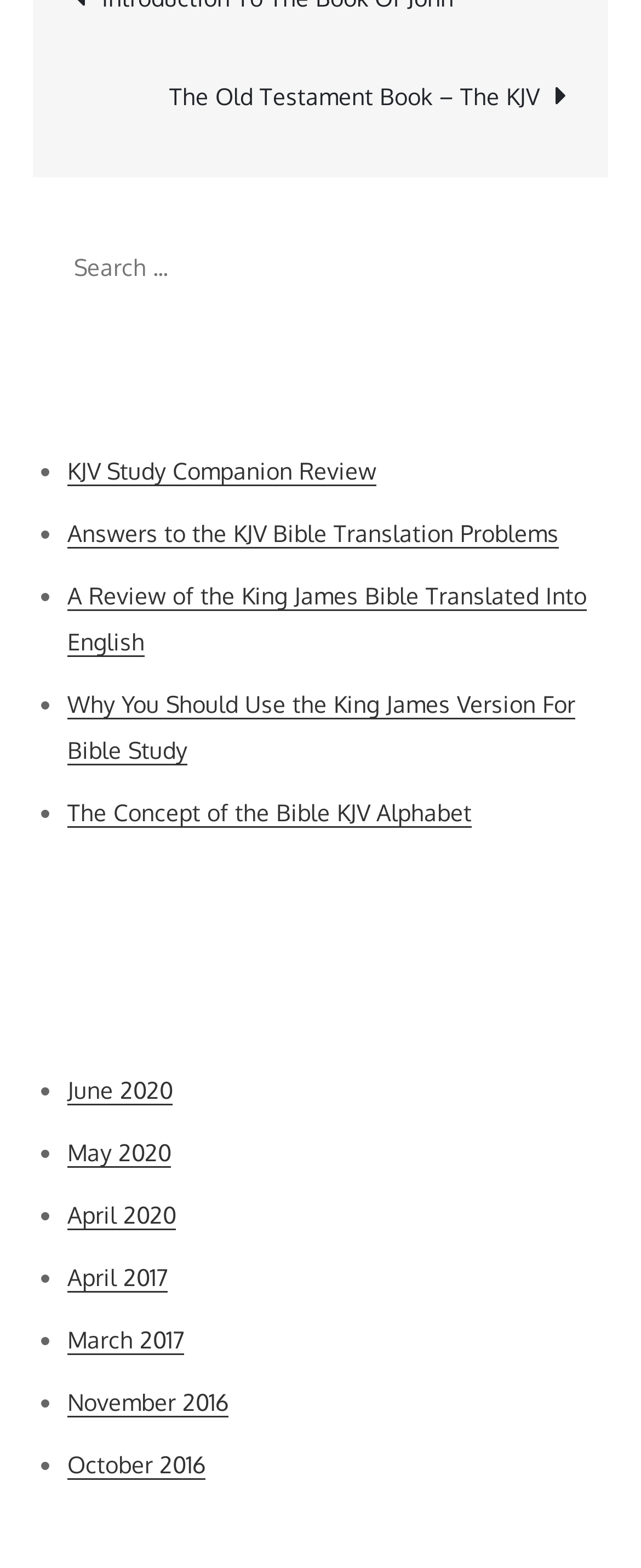What is the theme of the website?
Use the information from the image to give a detailed answer to the question.

The website's title is 'The Old Testament Book – The KJV', and the content listed under 'Recent Posts' and 'Archives' appears to be related to the King James Bible. This suggests that the website's theme is focused on the King James Bible and its study.